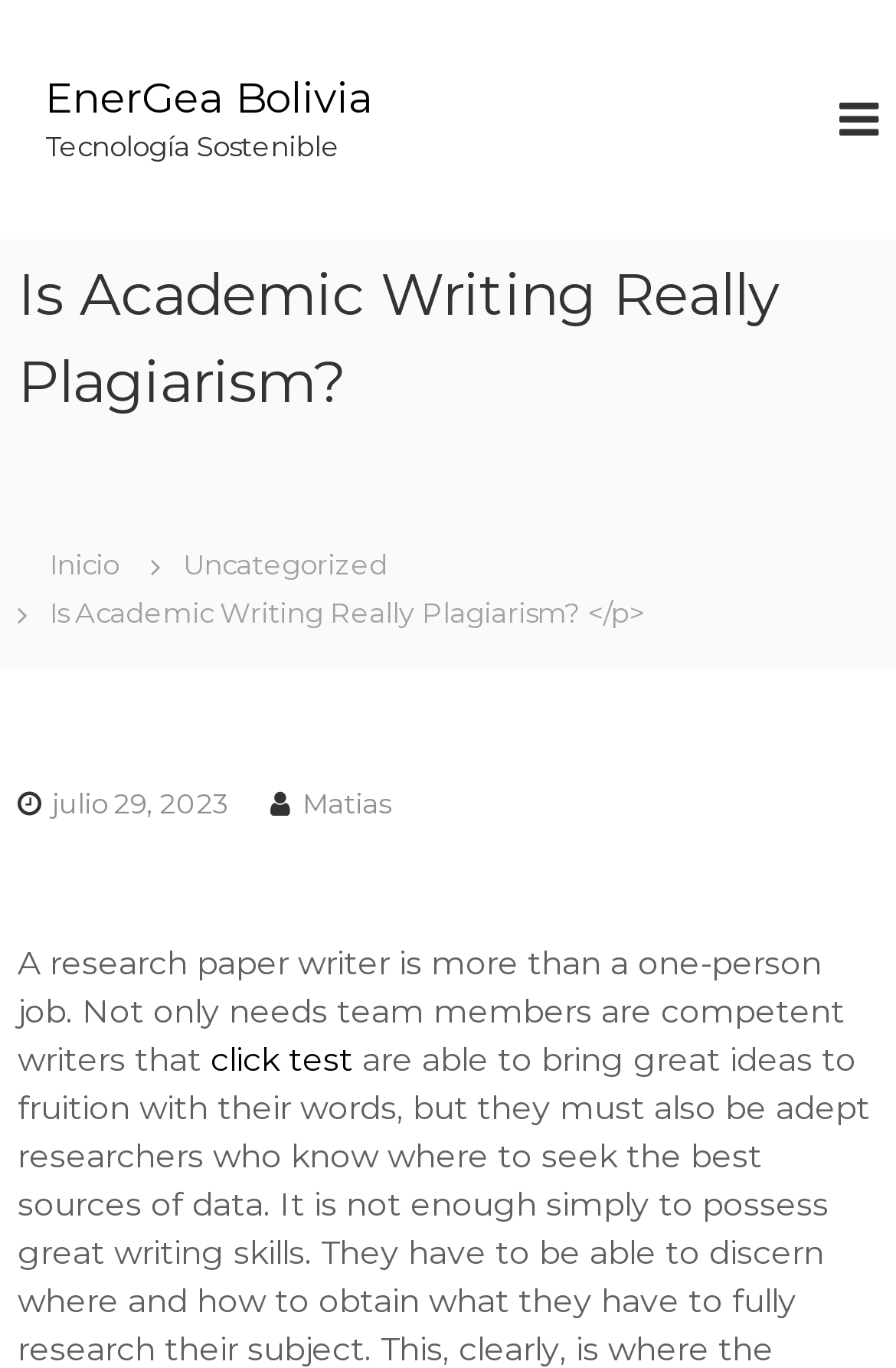Using the provided description EnerGea Bolivia, find the bounding box coordinates for the UI element. Provide the coordinates in (top-left x, top-left y, bottom-right x, bottom-right y) format, ensuring all values are between 0 and 1.

[0.051, 0.054, 0.417, 0.091]